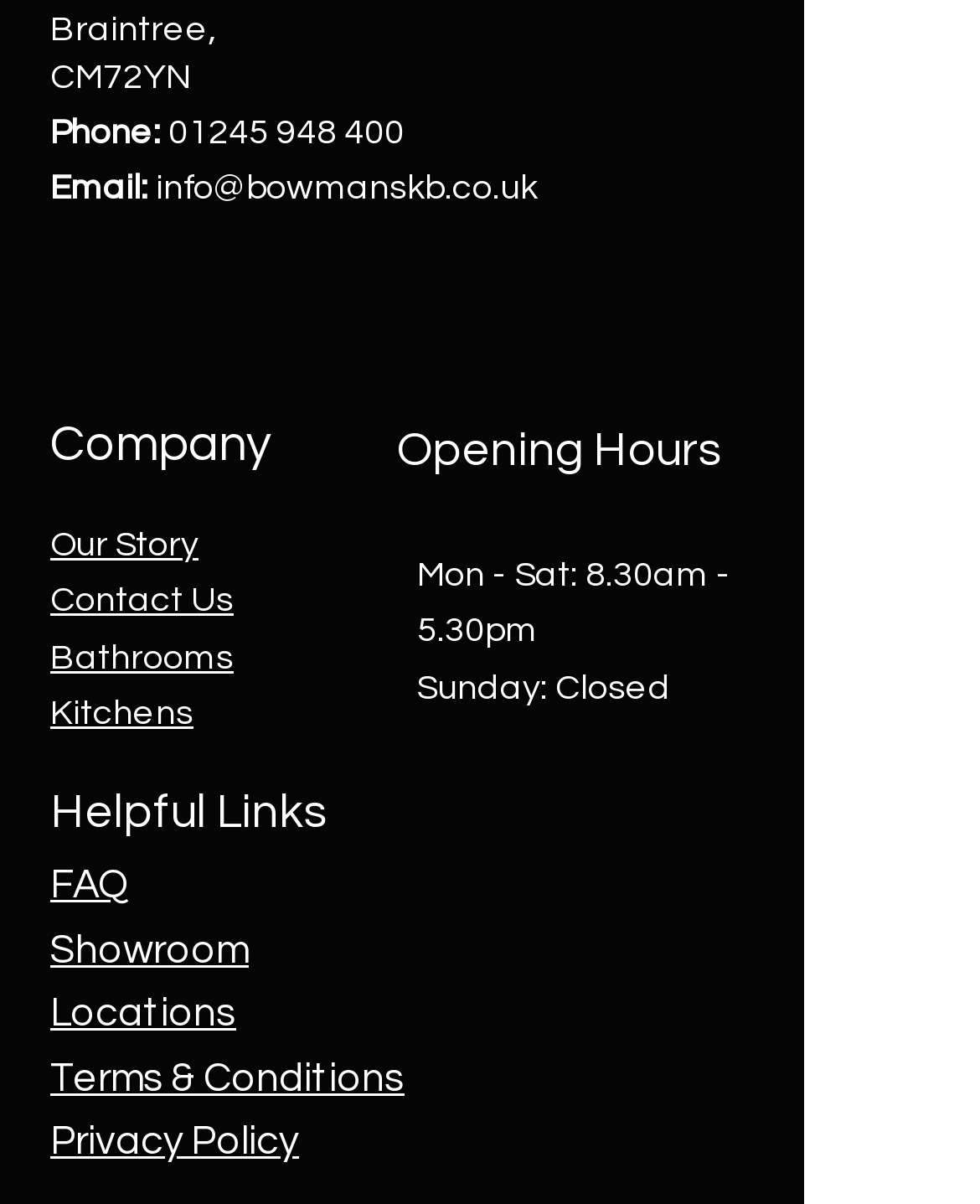Specify the bounding box coordinates of the element's region that should be clicked to achieve the following instruction: "Watch webinars and videos". The bounding box coordinates consist of four float numbers between 0 and 1, in the format [left, top, right, bottom].

None